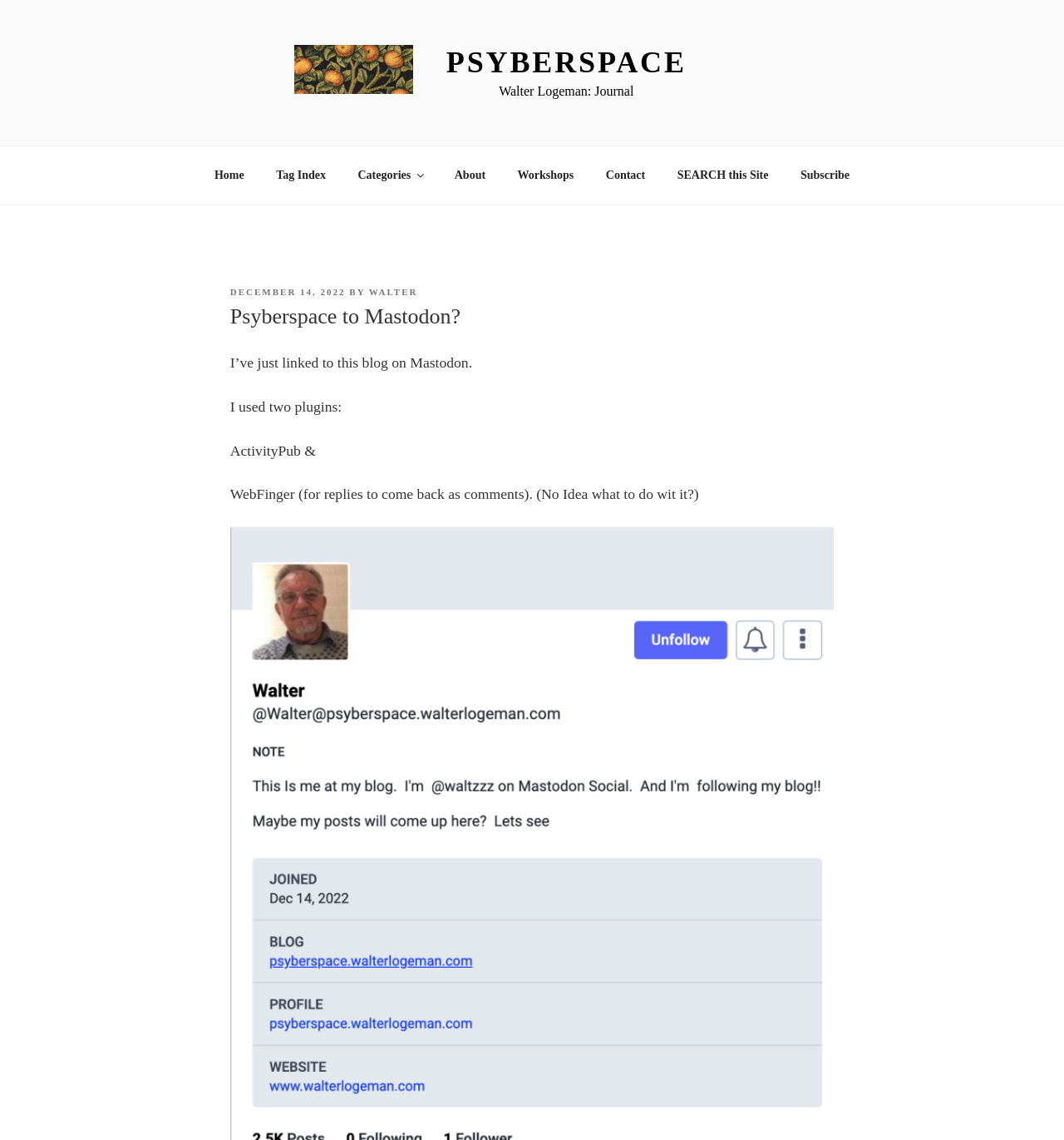Based on the visual content of the image, answer the question thoroughly: What is the author of the blog post?

The author of the blog post can be determined by looking at the section below the main heading, where it says 'BY WALTER' with a bounding box of [0.325, 0.252, 0.393, 0.261].